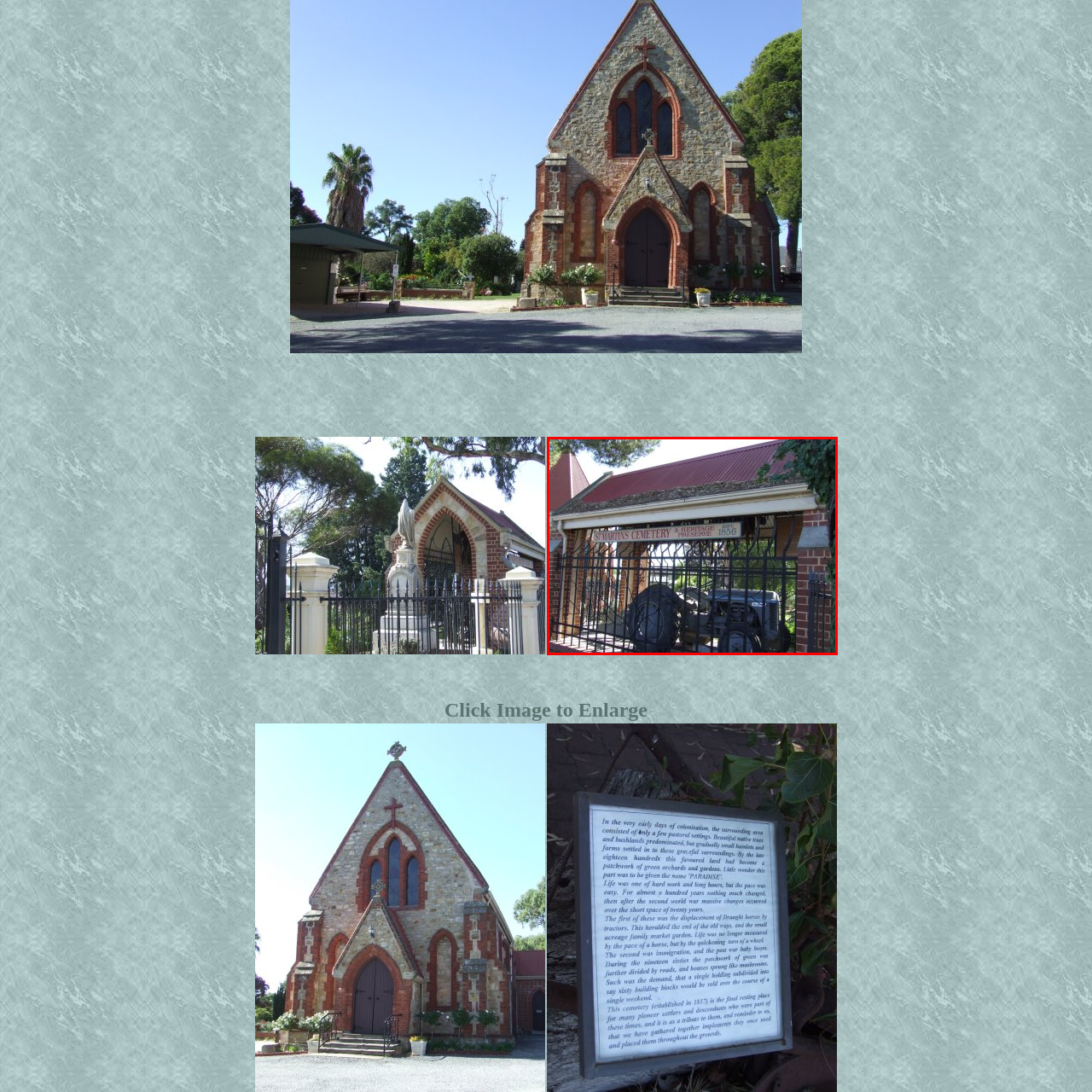Carefully inspect the area of the image highlighted by the red box and deliver a detailed response to the question below, based on your observations: What color is the metal gate?

The caption states that the entrance is secured by a black metal gate, providing a glimpse into the peaceful grounds beyond.